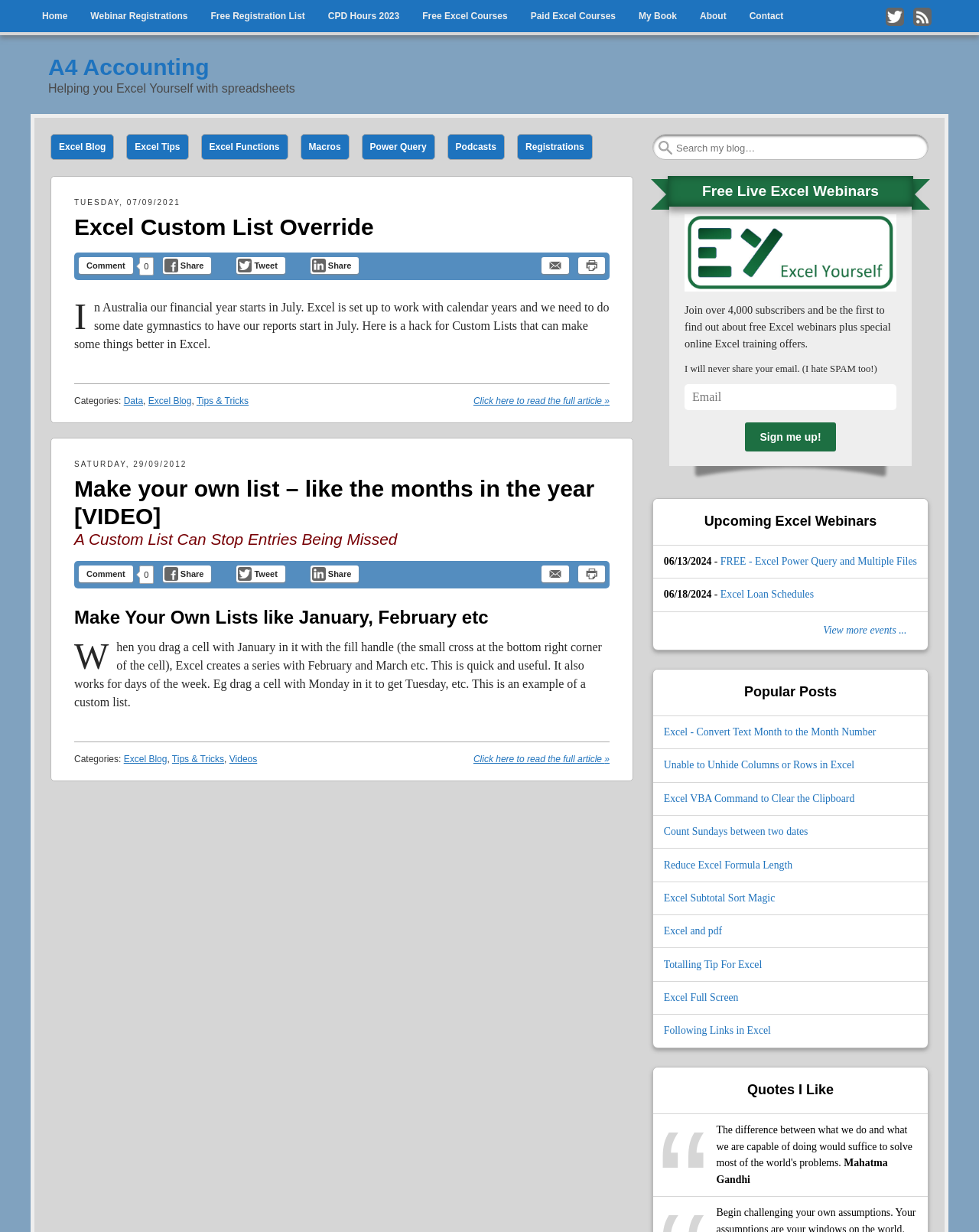Indicate the bounding box coordinates of the element that needs to be clicked to satisfy the following instruction: "Search for Excel tips". The coordinates should be four float numbers between 0 and 1, i.e., [left, top, right, bottom].

[0.666, 0.109, 0.948, 0.13]